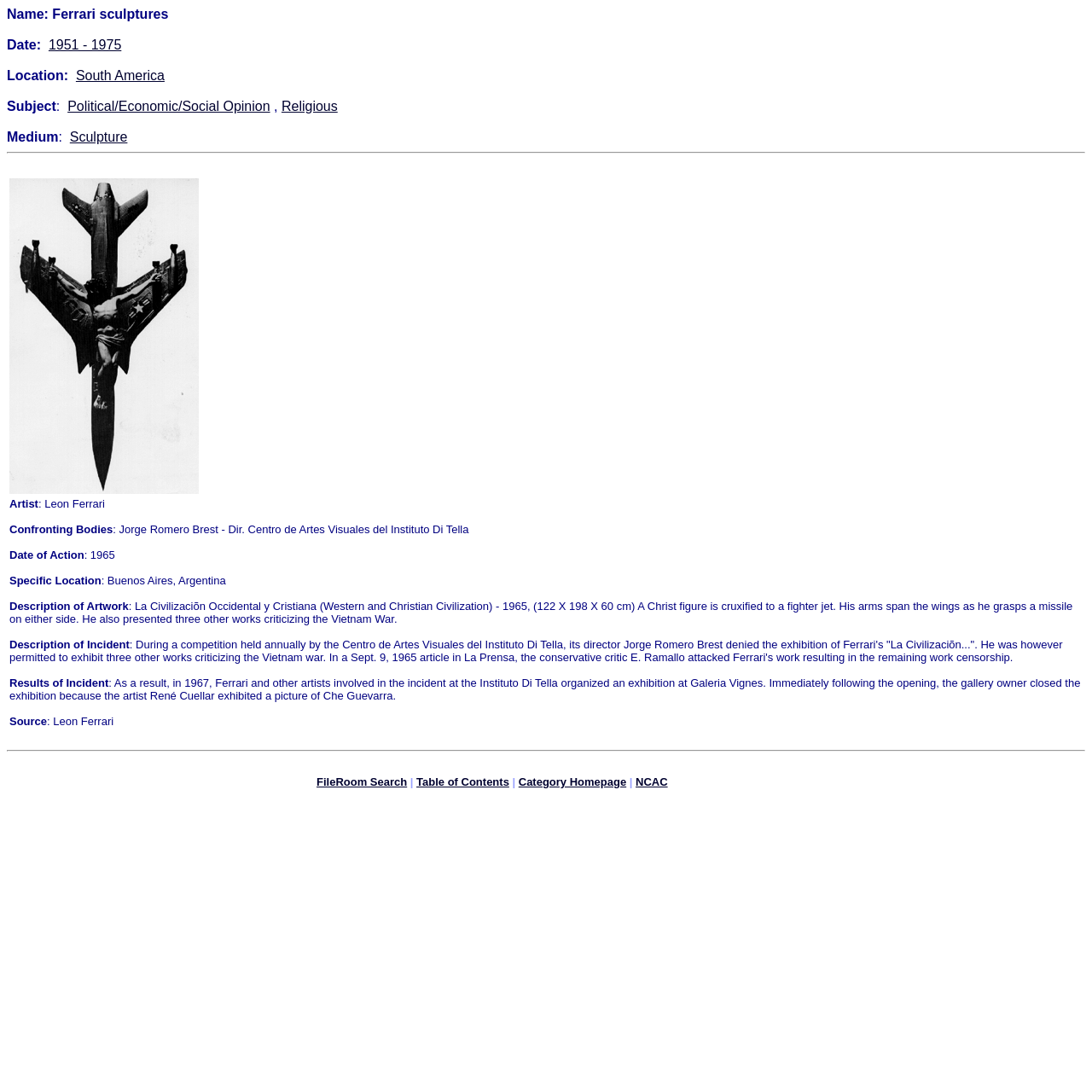Articulate a detailed summary of the webpage's content and design.

The webpage is about Ferrari sculptures, specifically showcasing the artwork "La Civilizaciõn Occidental y Cristiana (Western and Christian Civilization)" created by Leon Ferrari in 1965. 

At the top of the page, there is a section with the title "Ferrari sculptures" and some metadata, including the name, date, location, subject, and medium of the artwork. 

Below this section, there is a horizontal separator, followed by a table containing two rows. The first row has a single cell with an image of the artwork, which is a sculpture of a Christ figure crucified to a fighter jet. 

The second row has a single cell with a detailed description of the artwork, including its dimensions, a brief summary of the artwork, and the context in which it was created. The description also mentions that Ferrari presented three other works criticizing the Vietnam War. 

Additionally, the description includes information about the incident where the artwork was denied exhibition by the director of the Centro de Artes Visuales del Instituto Di Tella, and the subsequent censorship of Ferrari's work. It also mentions the aftermath of the incident, where Ferrari and other artists organized an exhibition at Galeria Vignes, which was later closed due to the exhibition of a picture of Che Guevarra. 

At the bottom of the page, there is another horizontal separator, followed by a section with links to "FileRoom Search", "Table of Contents", "Category Homepage", and "NCAC".